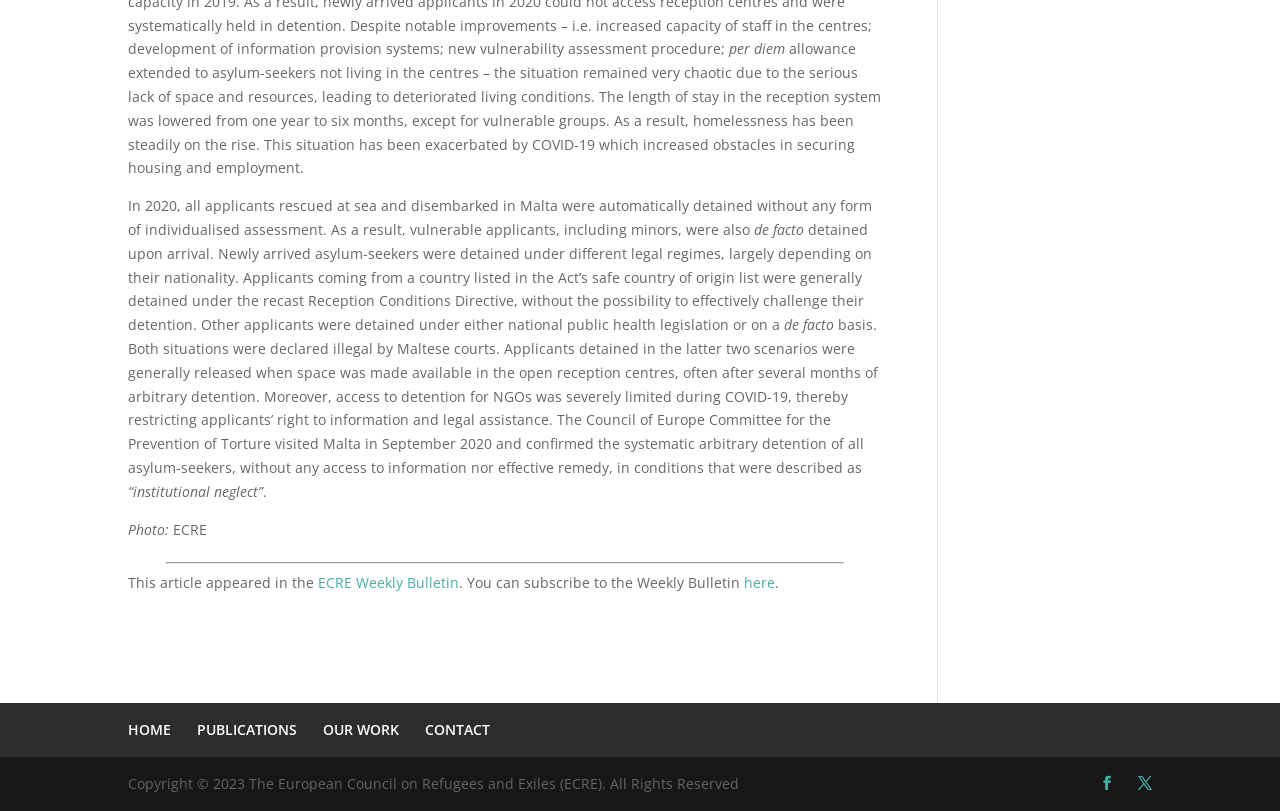What is the name of the organization mentioned in the article?
Answer with a single word or phrase by referring to the visual content.

ECRE